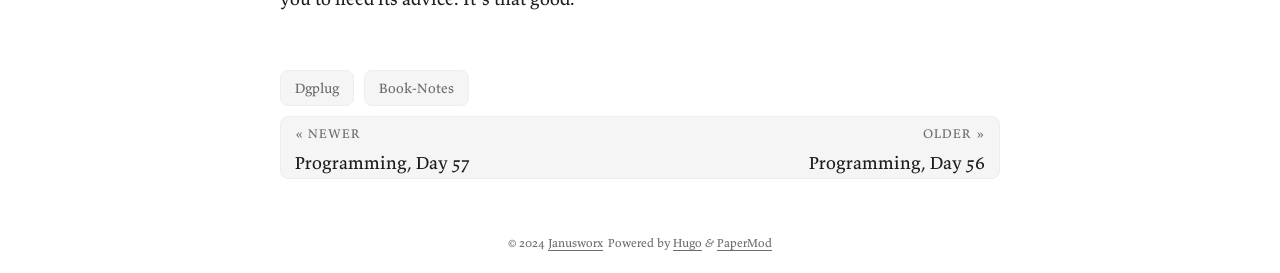What are the two adjacent links in the footer section? Examine the screenshot and reply using just one word or a brief phrase.

Dgplug and Book-Notes